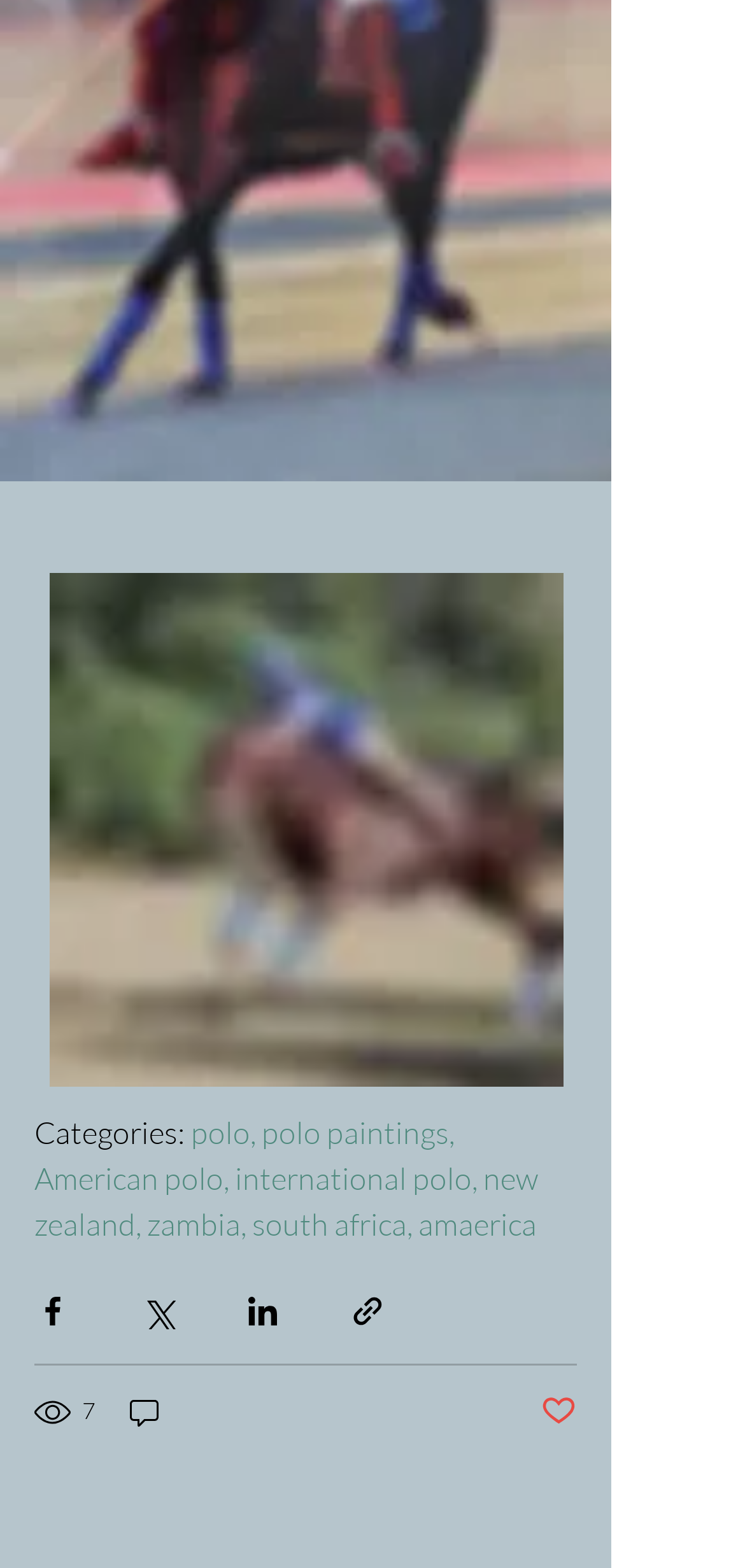Determine the bounding box coordinates for the region that must be clicked to execute the following instruction: "Share via Twitter".

[0.187, 0.824, 0.236, 0.847]